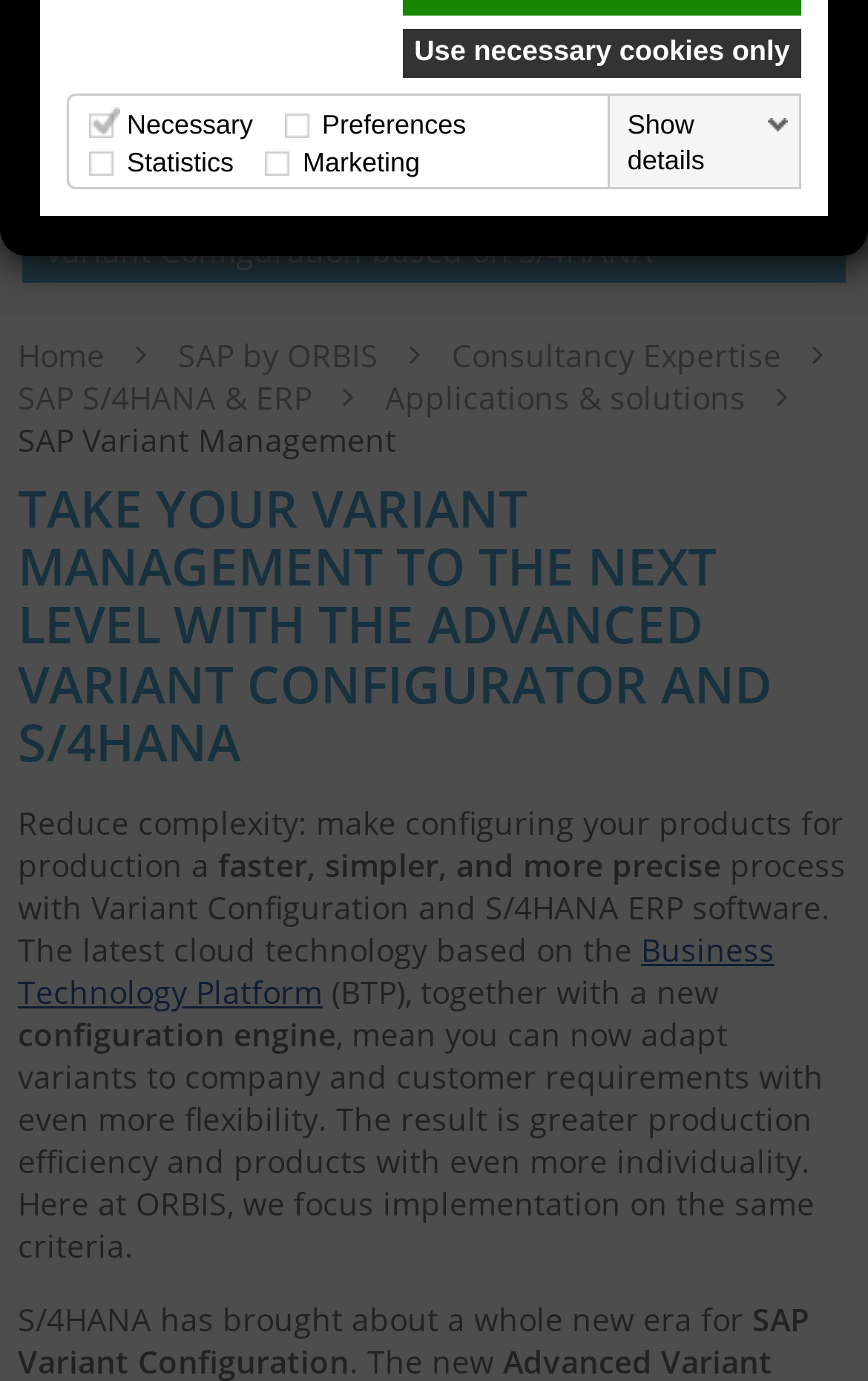Extract the bounding box coordinates for the UI element described by the text: "Business Technology Platform". The coordinates should be in the form of [left, top, right, bottom] with values between 0 and 1.

[0.021, 0.672, 0.892, 0.734]